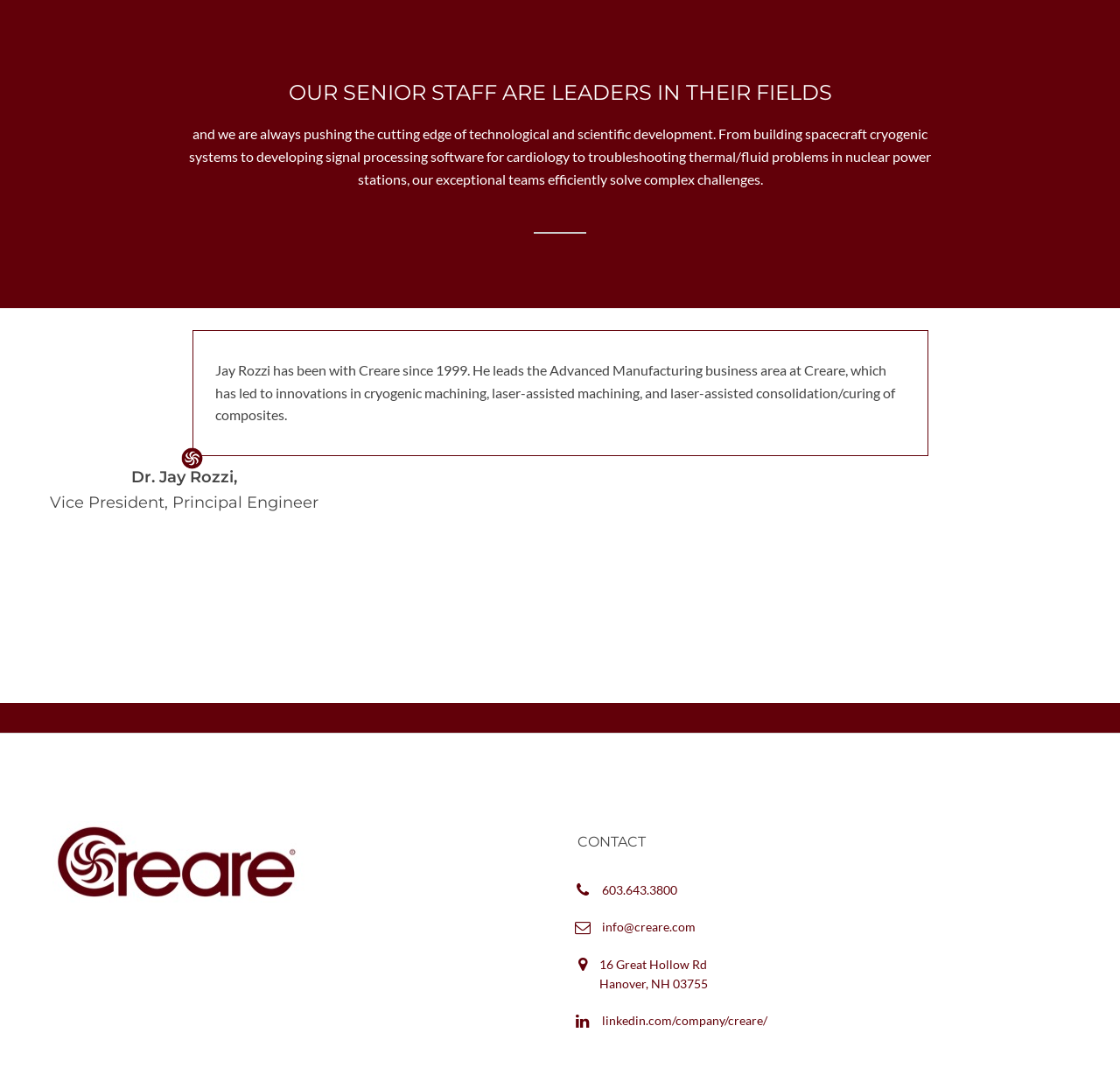What is the company name mentioned on the webpage?
Refer to the screenshot and deliver a thorough answer to the question presented.

The company name 'Creare' is mentioned on the webpage, which is evident from the text 'Creare -' in the complementary section, as well as the mention of 'Creare' in the description of Jay Rozzi's work.